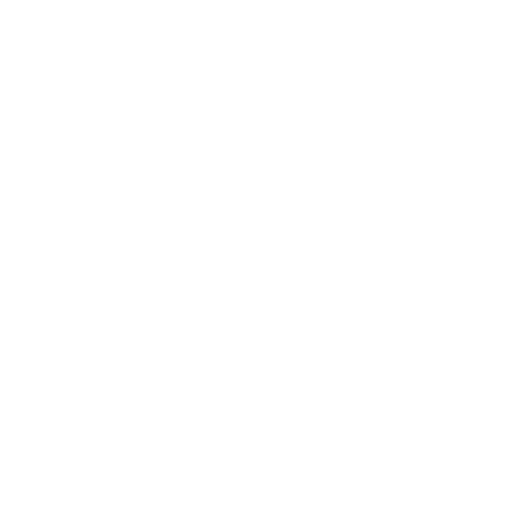In which scientific fields is the microscope used?
Answer the question with a thorough and detailed explanation.

The caption emphasizes the importance of microscopes in various scientific fields, including biology, materials science, and forensic analysis. This suggests that the microscope, and by extension the nosepiece, plays a crucial role in these fields.